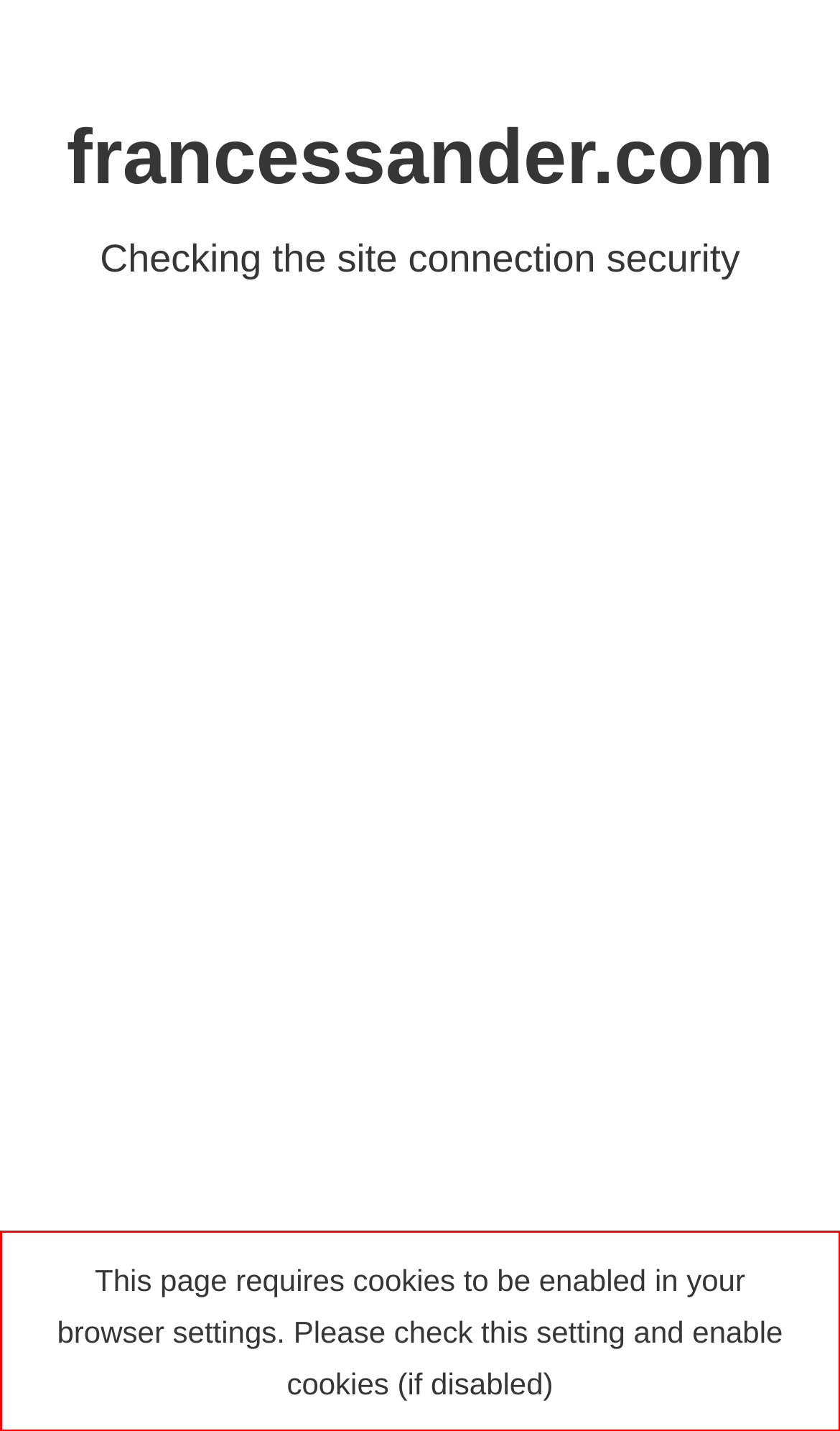Using the provided screenshot of a webpage, recognize the text inside the red rectangle bounding box by performing OCR.

This page requires cookies to be enabled in your browser settings. Please check this setting and enable cookies (if disabled)